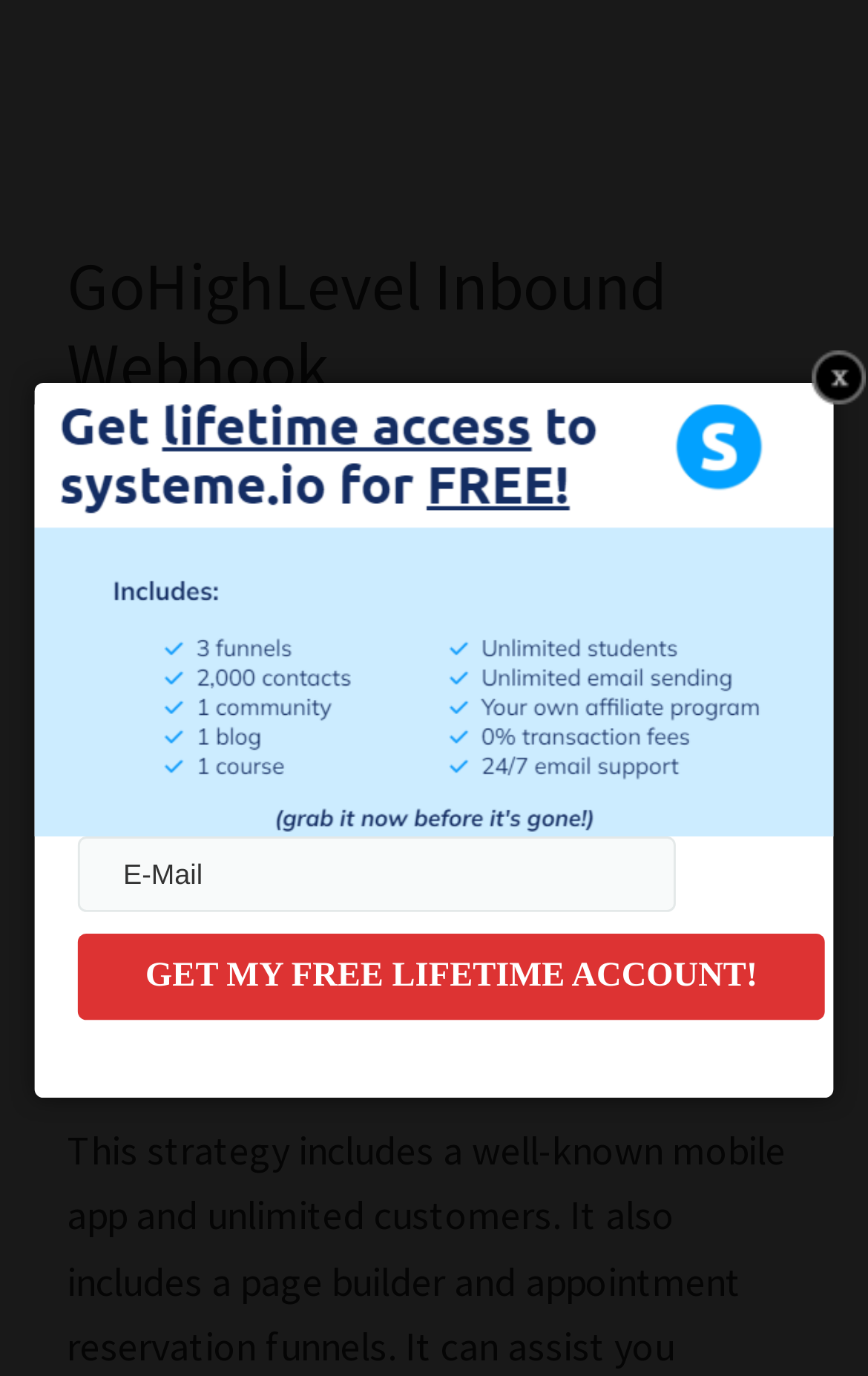Please provide the bounding box coordinates in the format (top-left x, top-left y, bottom-right x, bottom-right y). Remember, all values are floating point numbers between 0 and 1. What is the bounding box coordinate of the region described as: name="email" placeholder="E-Mail"

[0.09, 0.607, 0.779, 0.662]